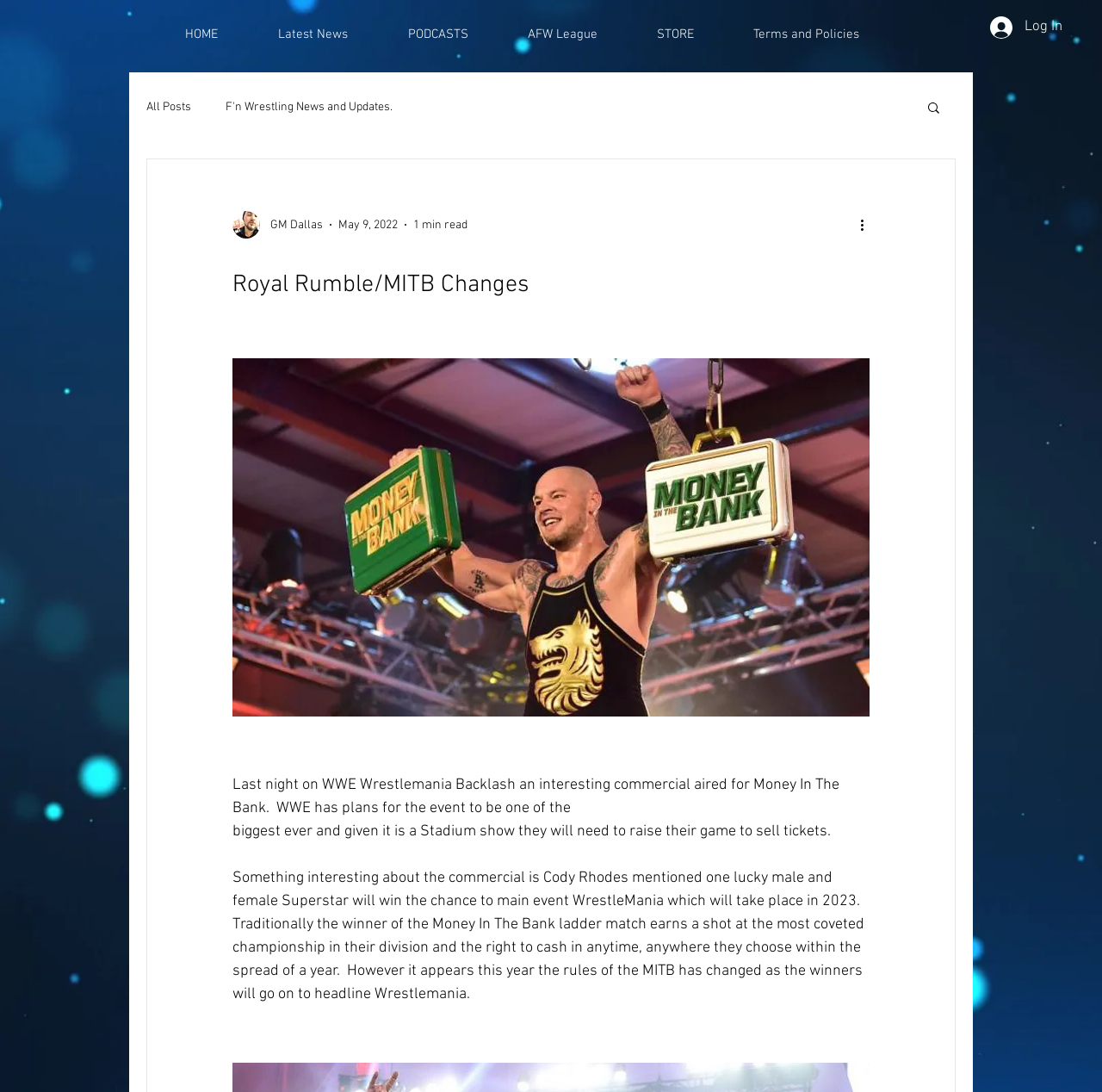Identify the bounding box for the UI element specified in this description: "Terms and Policies". The coordinates must be four float numbers between 0 and 1, formatted as [left, top, right, bottom].

[0.656, 0.016, 0.806, 0.047]